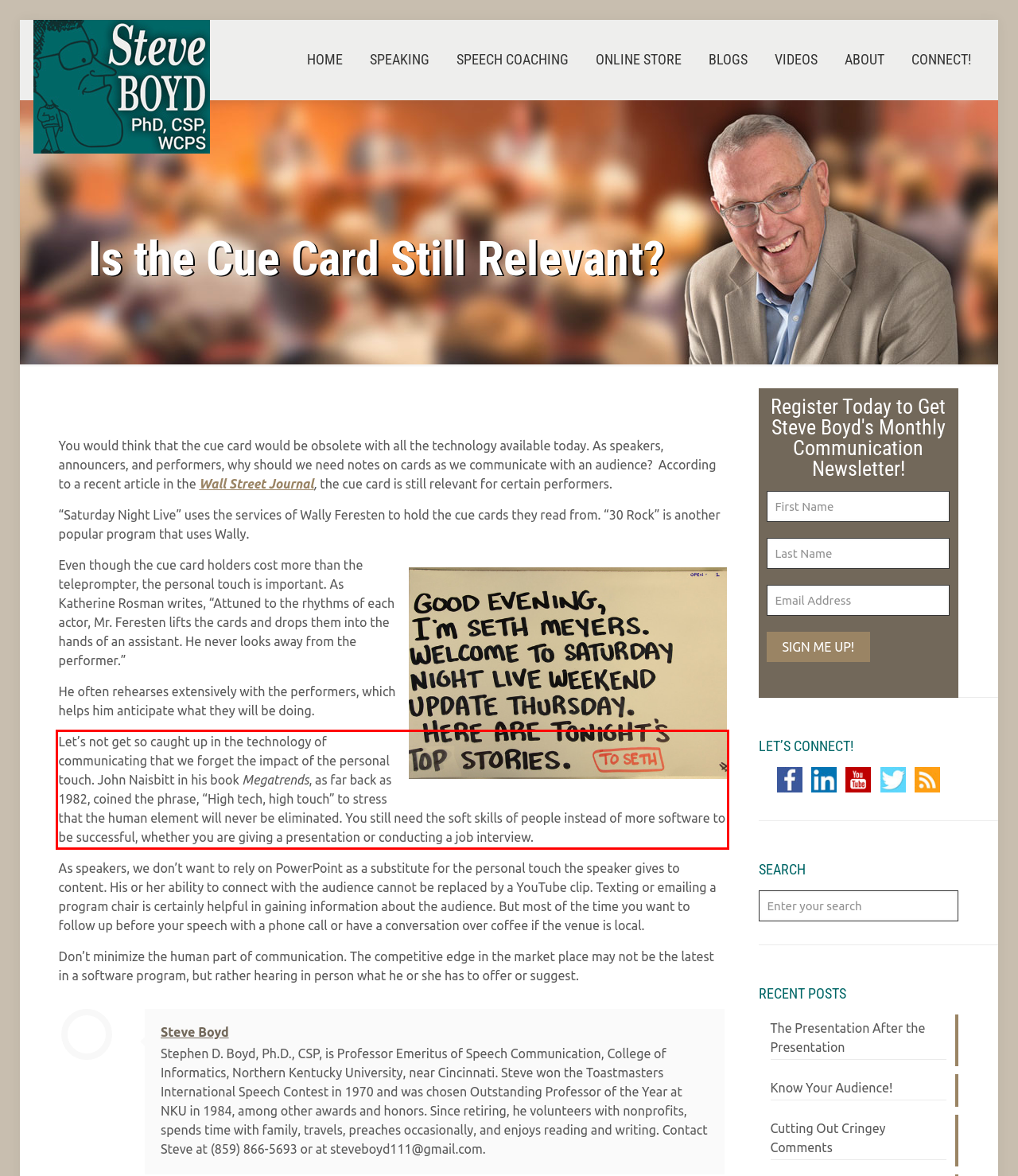View the screenshot of the webpage and identify the UI element surrounded by a red bounding box. Extract the text contained within this red bounding box.

Let’s not get so caught up in the technology of communicating that we forget the impact of the personal touch. John Naisbitt in his book Megatrends, as far back as 1982, coined the phrase, “High tech, high touch” to stress that the human element will never be eliminated. You still need the soft skills of people instead of more software to be successful, whether you are giving a presentation or conducting a job interview.